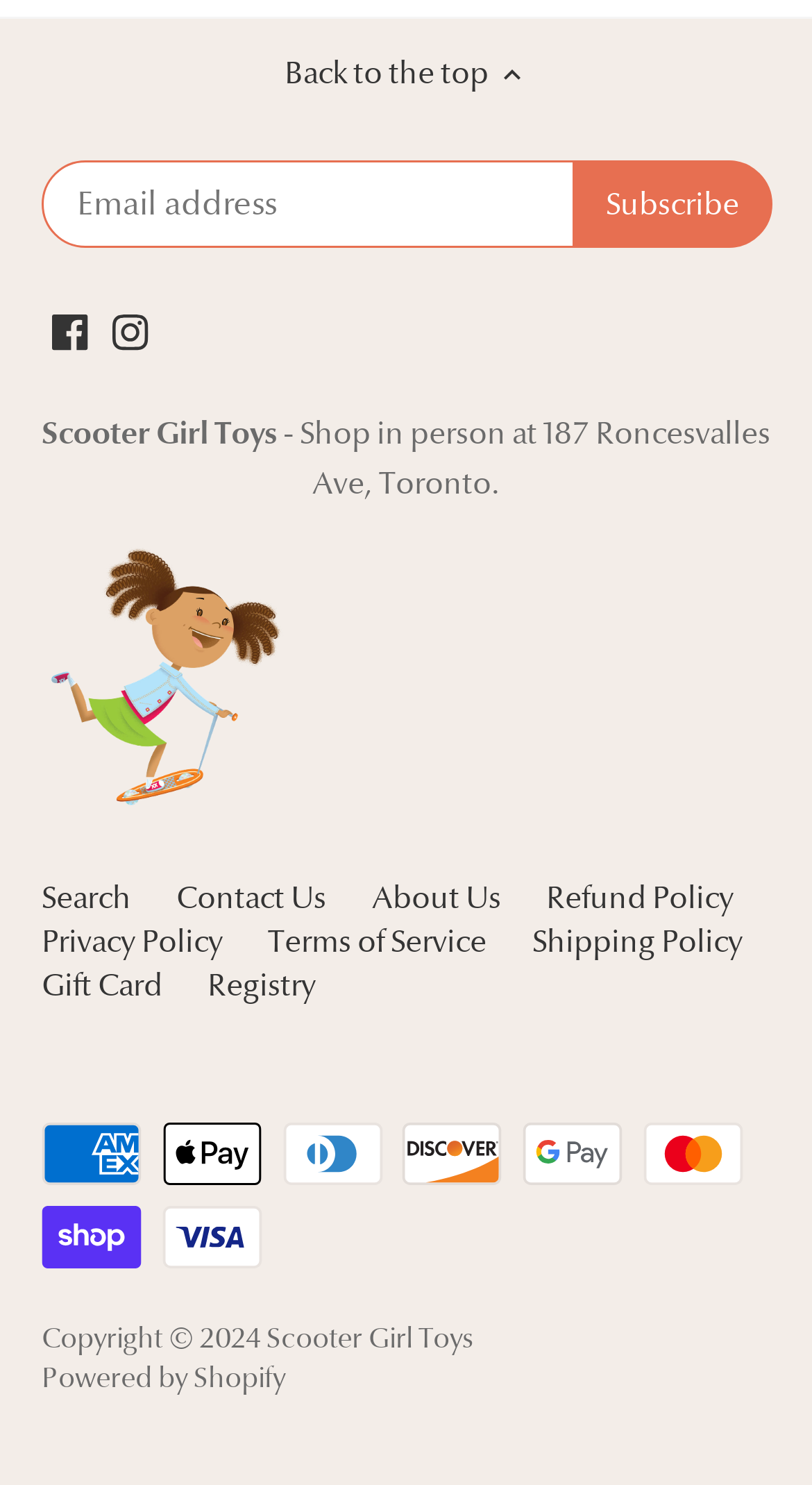Refer to the image and provide a thorough answer to this question:
What year is the copyright for?

I determined the year of the copyright by looking at the StaticText element with the text 'Copyright © 2024' at coordinates [0.051, 0.888, 0.328, 0.913]. This text is likely to be the copyright information as it includes the copyright symbol and a year.